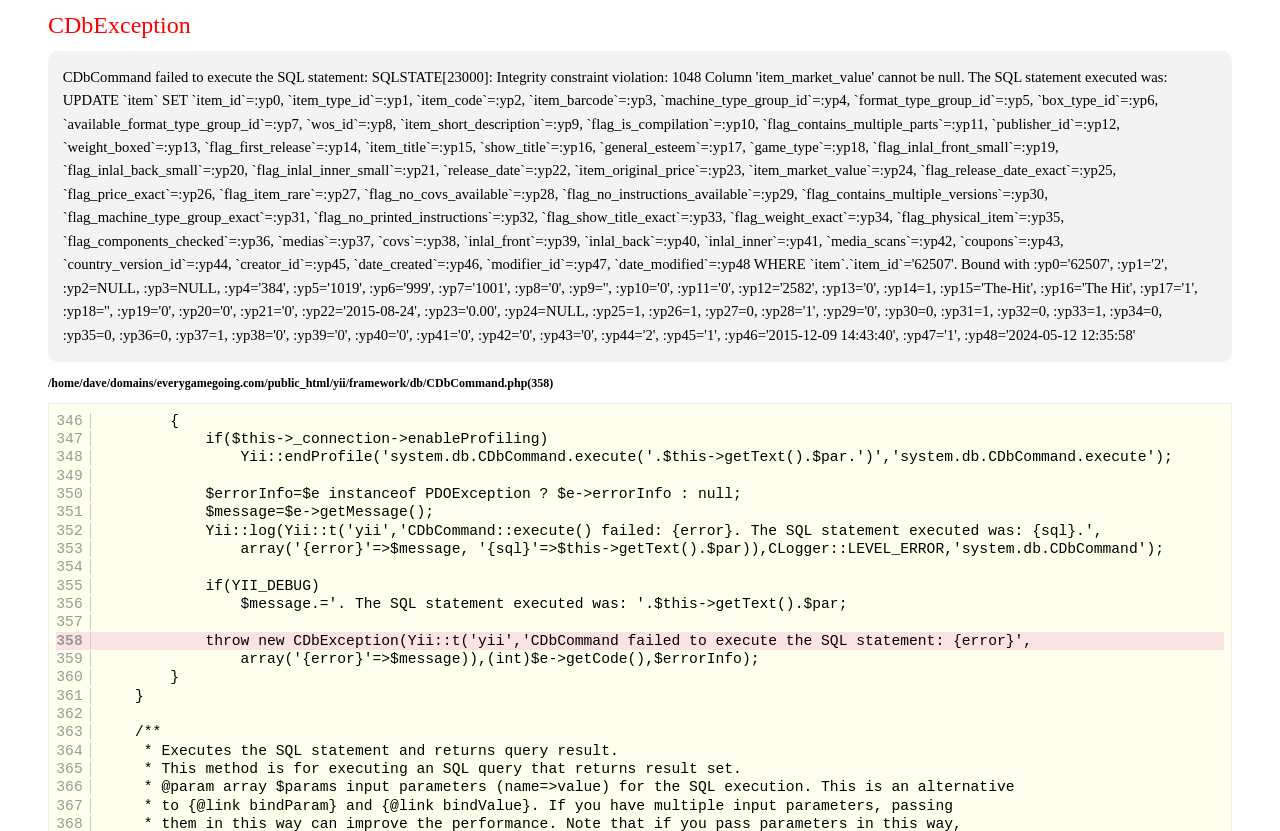Please provide a comprehensive response to the question based on the details in the image: What is the bounding box coordinate of the region that describes the method?

The method description is shown on the webpage as a StaticText element with the text 'Executes the SQL statement and returns query result'. The bounding box coordinate of this element is [0.071, 0.894, 0.483, 0.913], which indicates the region that describes the method.